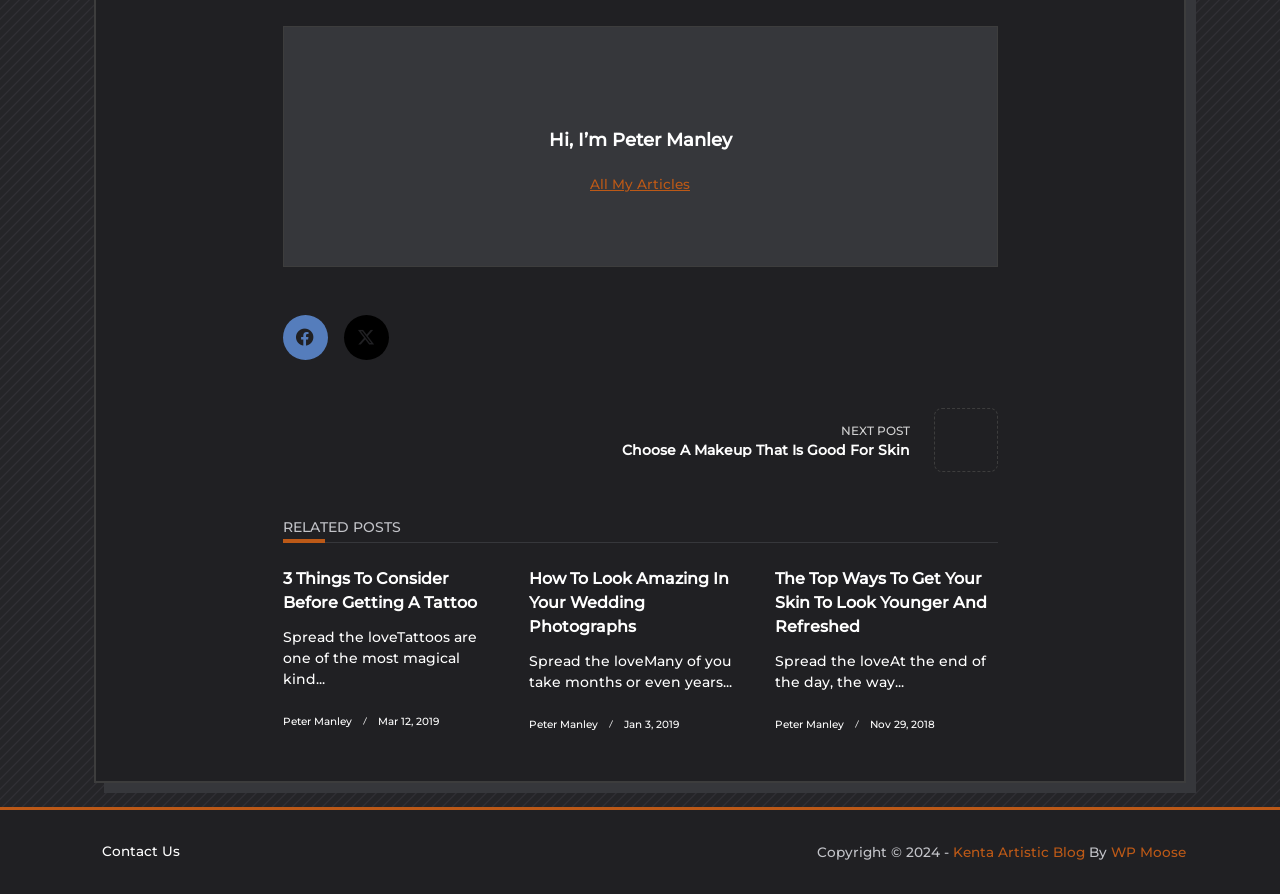Using details from the image, please answer the following question comprehensively:
What is the author's name?

The author's name is mentioned in multiple places on the webpage, including the heading 'Hi, I’m Peter Manley' and as the author of several articles.